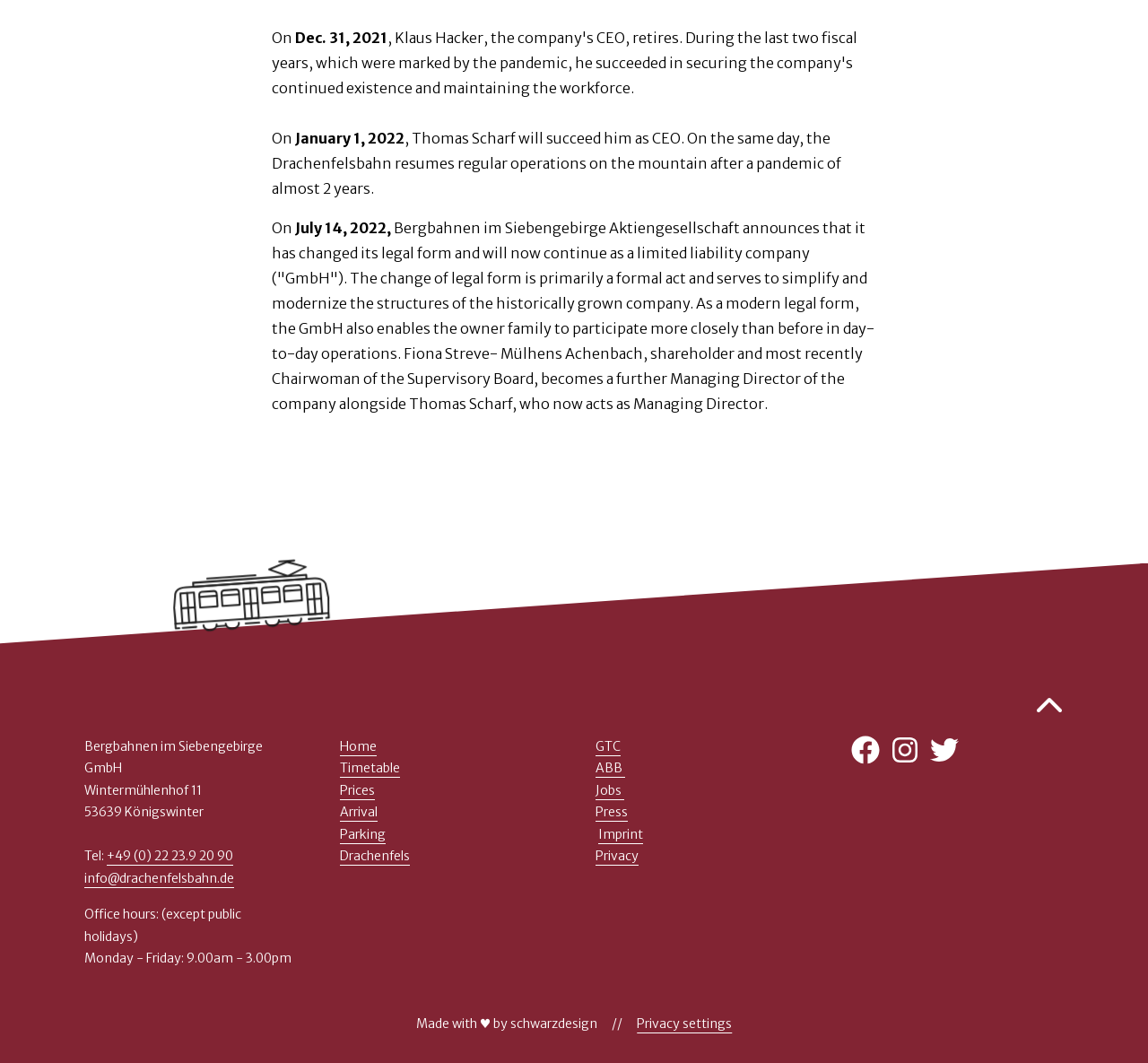Locate the bounding box coordinates of the area where you should click to accomplish the instruction: "View the 'Mame Mandiaye Niang' figure".

None